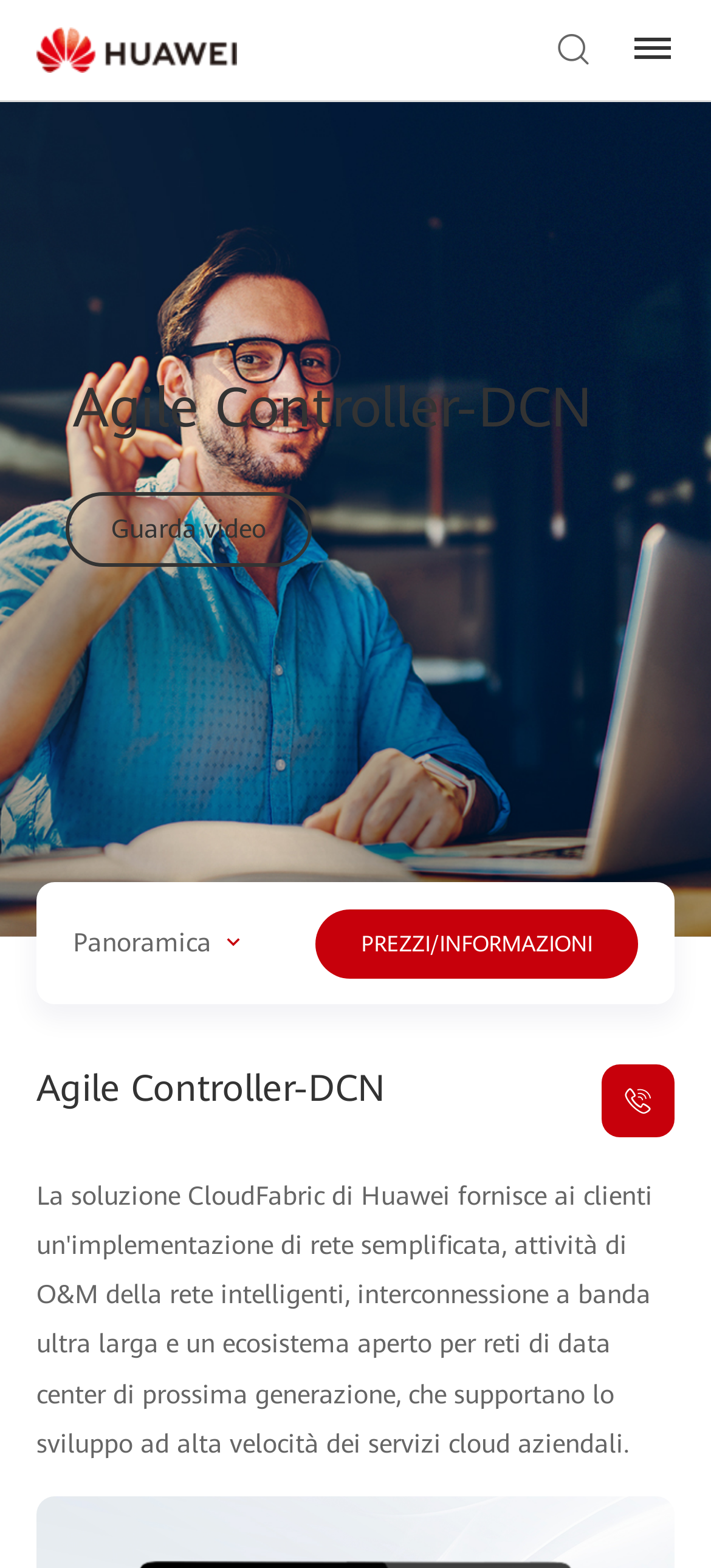What is the logo of the company?
Answer the question with a detailed and thorough explanation.

The logo of the company is Huawei, which can be inferred from the image element with the description 'logo huawei' at the top left corner of the webpage.